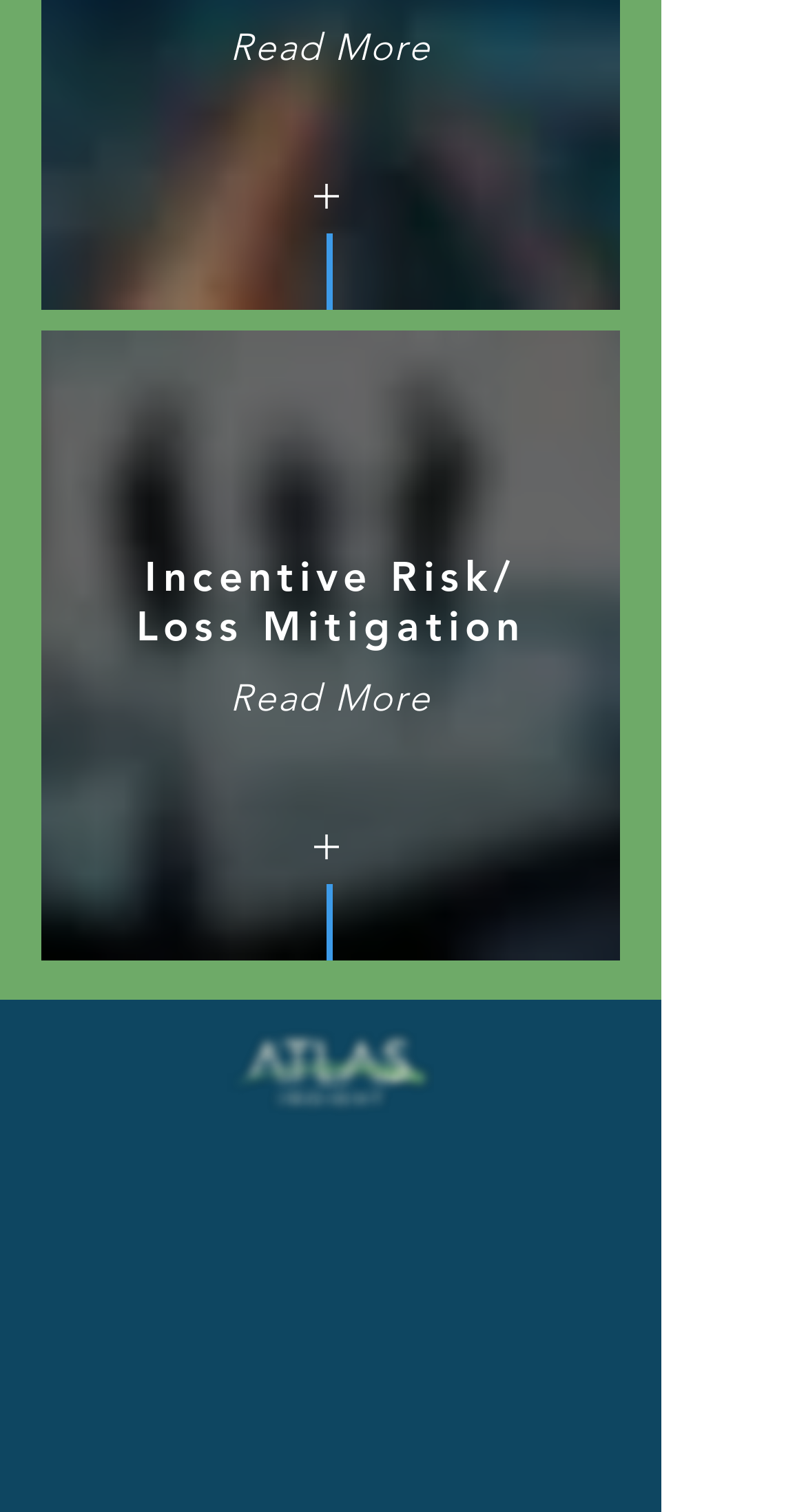Given the element description, predict the bounding box coordinates in the format (top-left x, top-left y, bottom-right x, bottom-right y), using floating point numbers between 0 and 1: News & Updates

[0.247, 0.895, 0.494, 0.915]